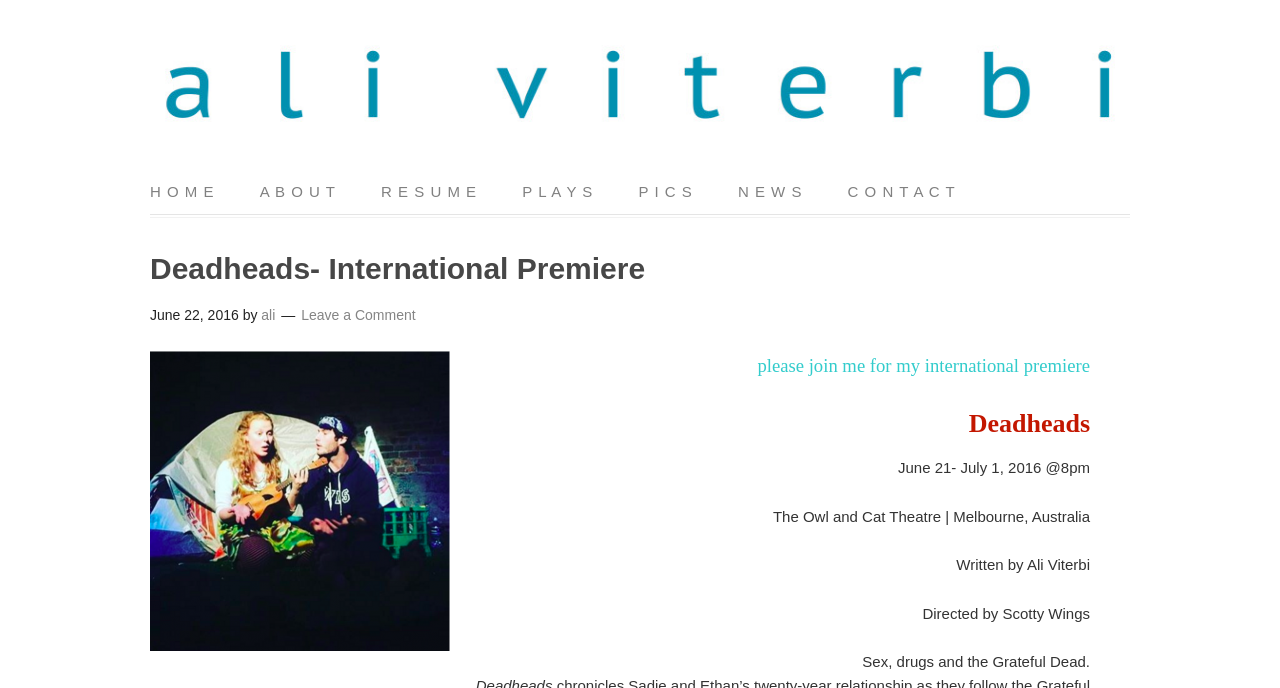Please identify the bounding box coordinates of the element's region that needs to be clicked to fulfill the following instruction: "view the plays". The bounding box coordinates should consist of four float numbers between 0 and 1, i.e., [left, top, right, bottom].

[0.392, 0.249, 0.479, 0.311]